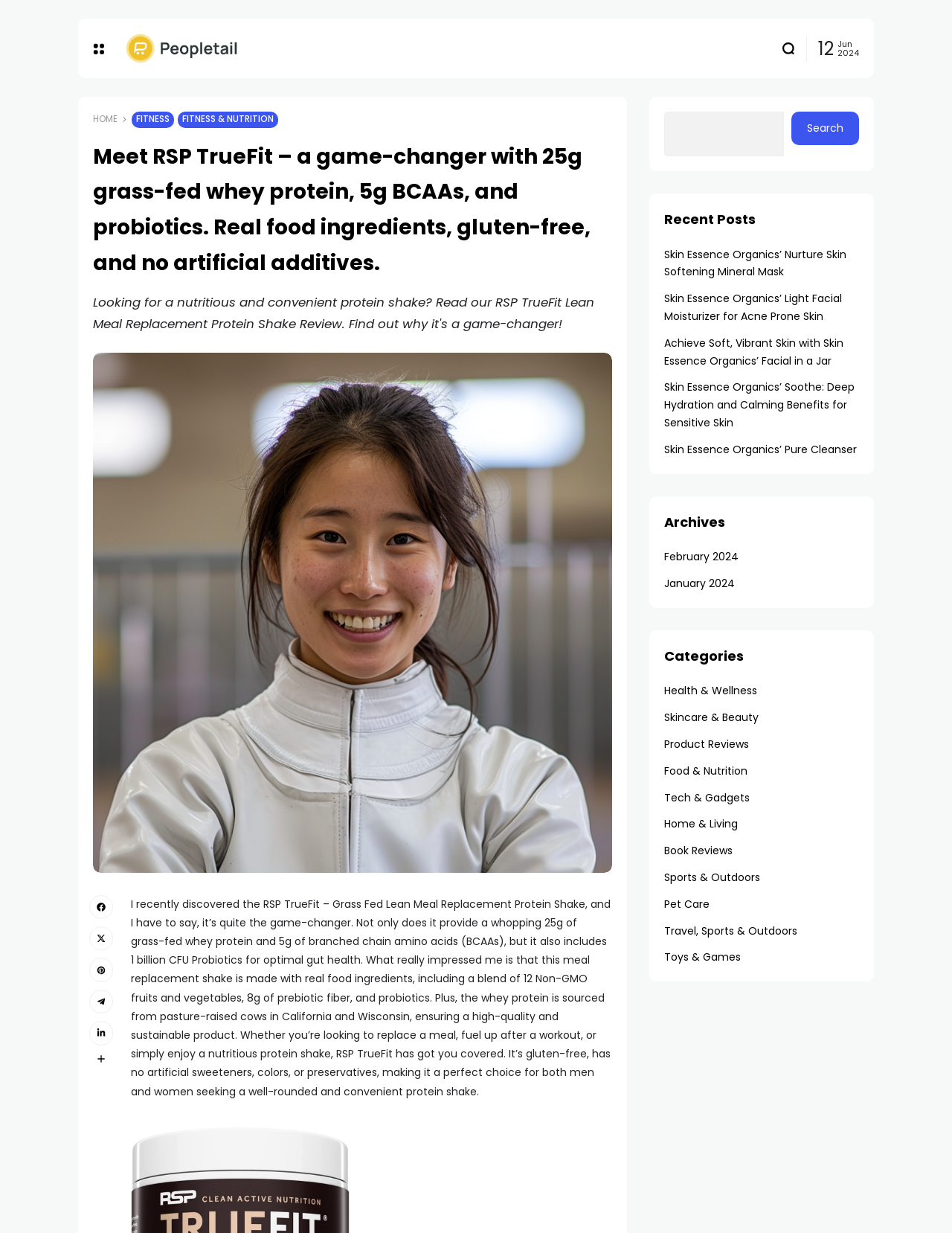Identify the bounding box coordinates of the region that should be clicked to execute the following instruction: "Read the 'Meet RSP TrueFit' article".

[0.098, 0.113, 0.643, 0.228]